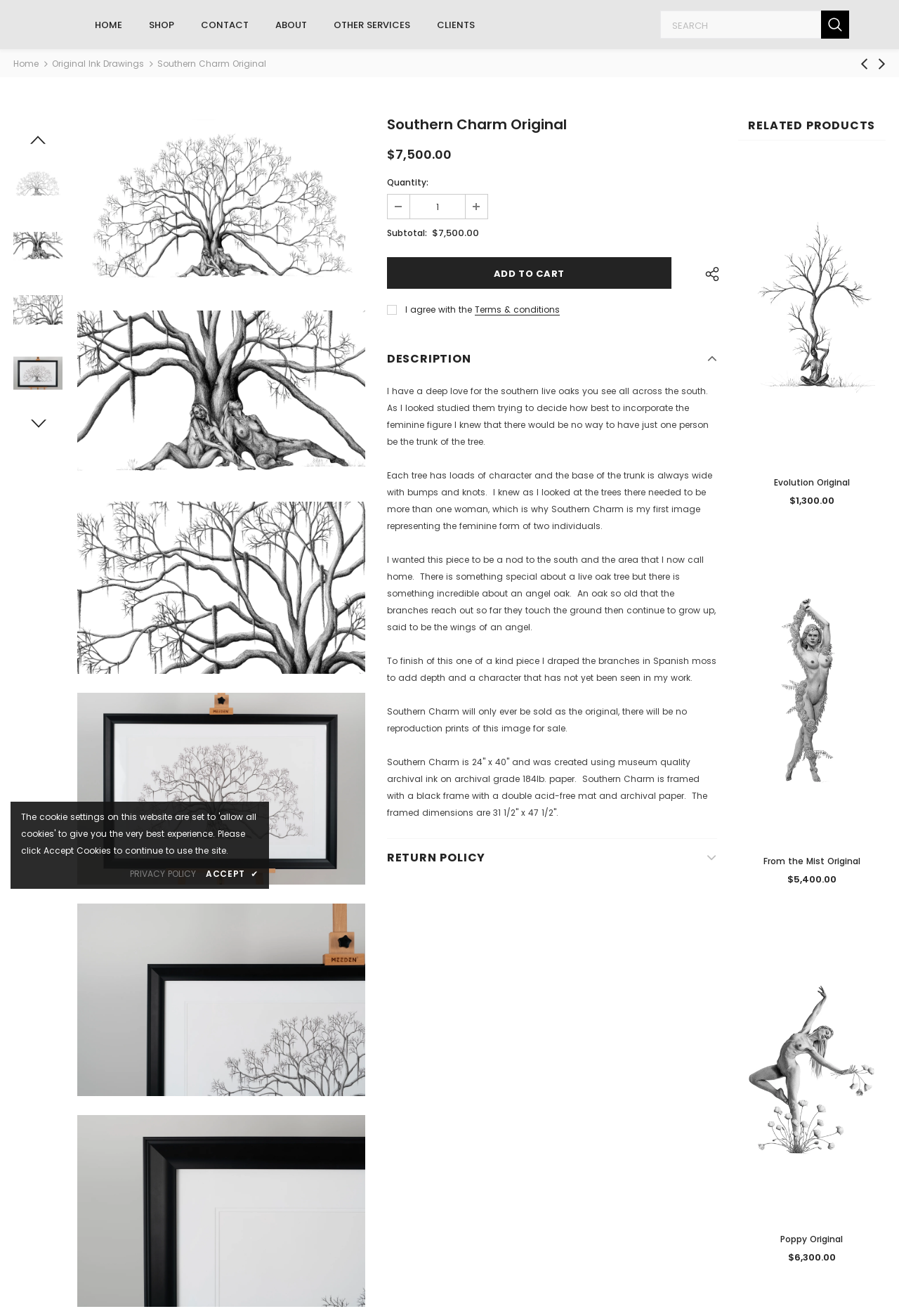Pinpoint the bounding box coordinates of the element that must be clicked to accomplish the following instruction: "View the 'RELATED PRODUCTS'". The coordinates should be in the format of four float numbers between 0 and 1, i.e., [left, top, right, bottom].

[0.821, 0.09, 0.985, 0.101]